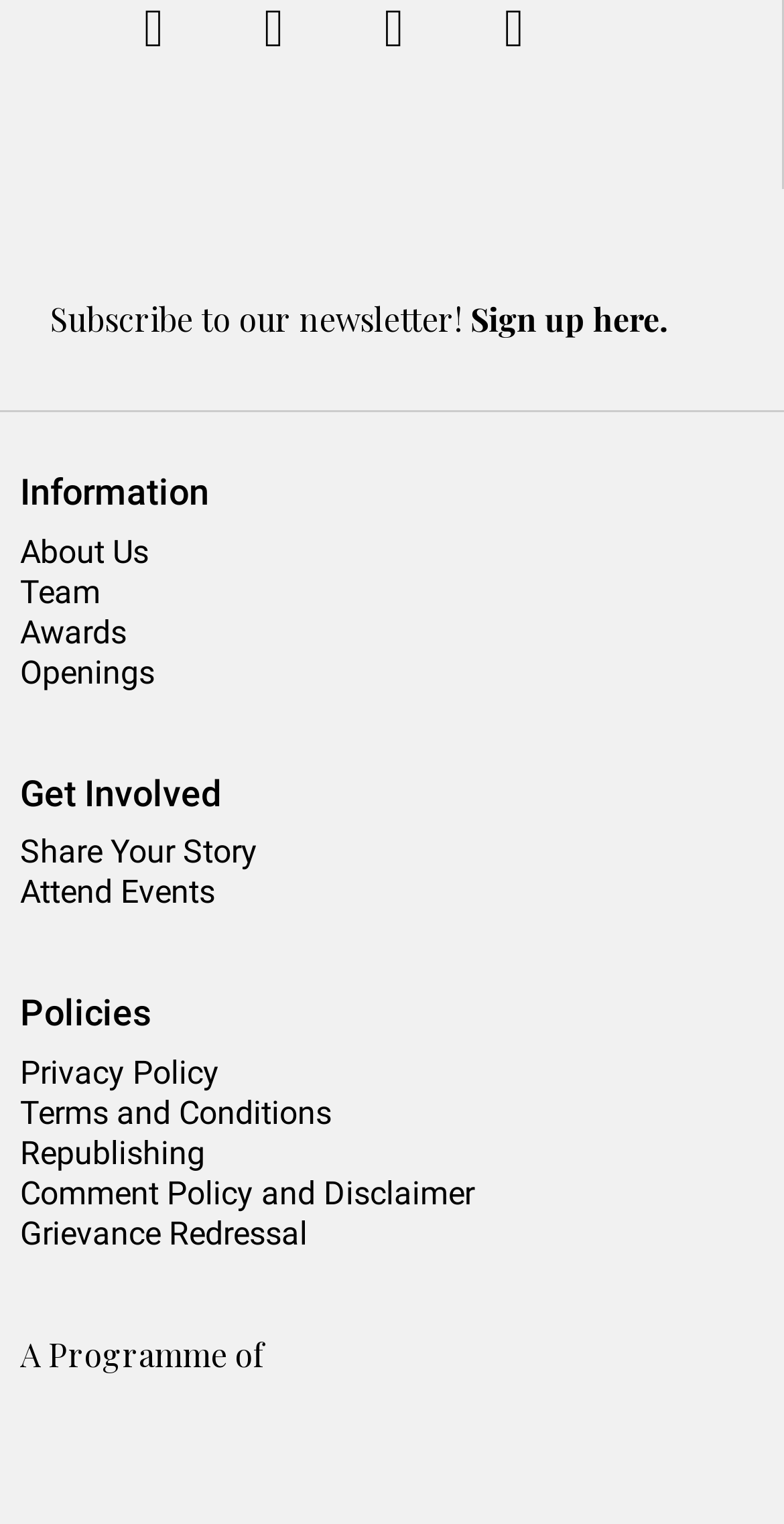Please indicate the bounding box coordinates of the element's region to be clicked to achieve the instruction: "Click on the 'Continue reading' link". Provide the coordinates as four float numbers between 0 and 1, i.e., [left, top, right, bottom].

None